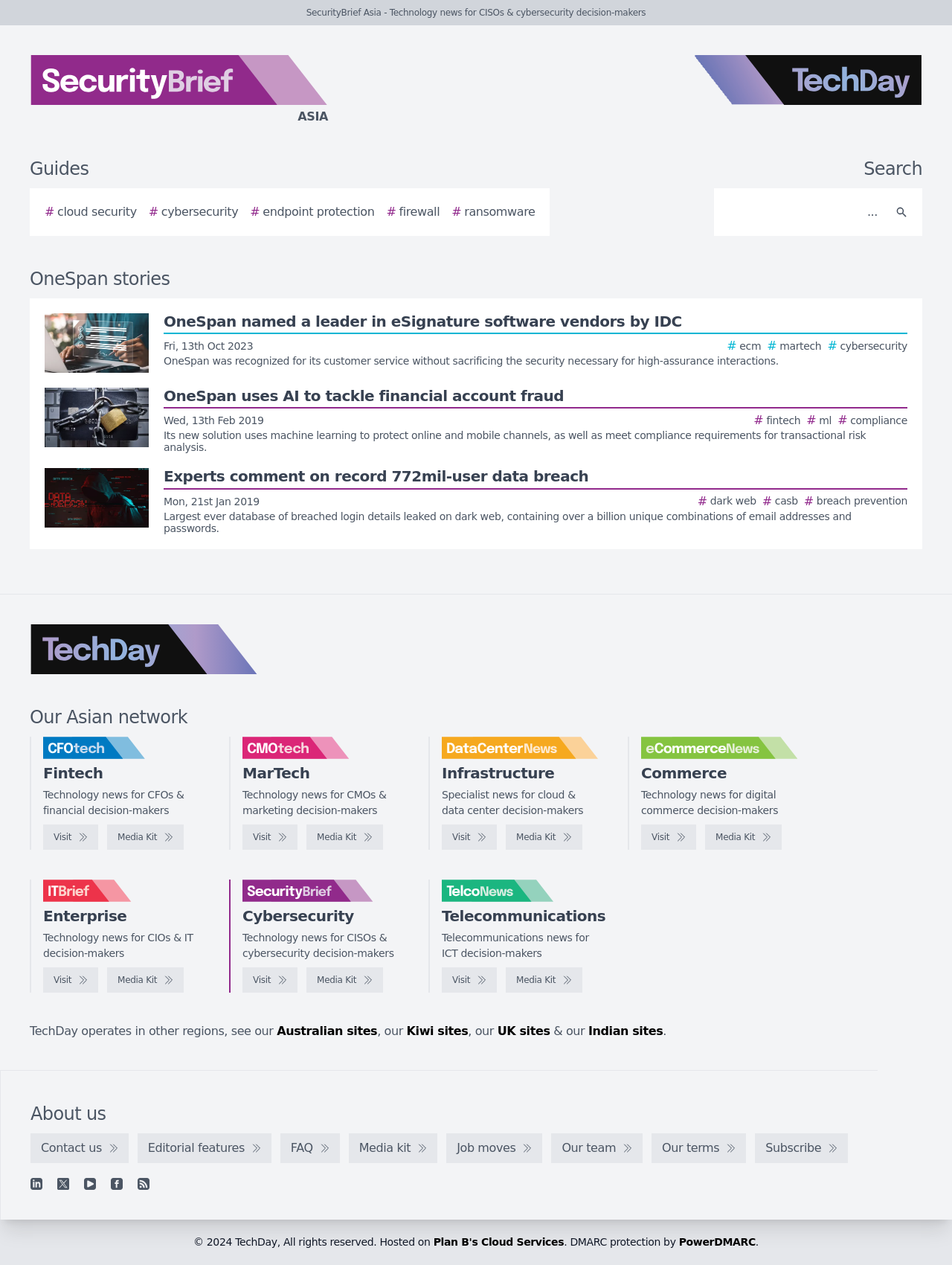Consider the image and give a detailed and elaborate answer to the question: 
How many search boxes are on this webpage?

I looked at the webpage and found only one search box, which is located at the top right corner.